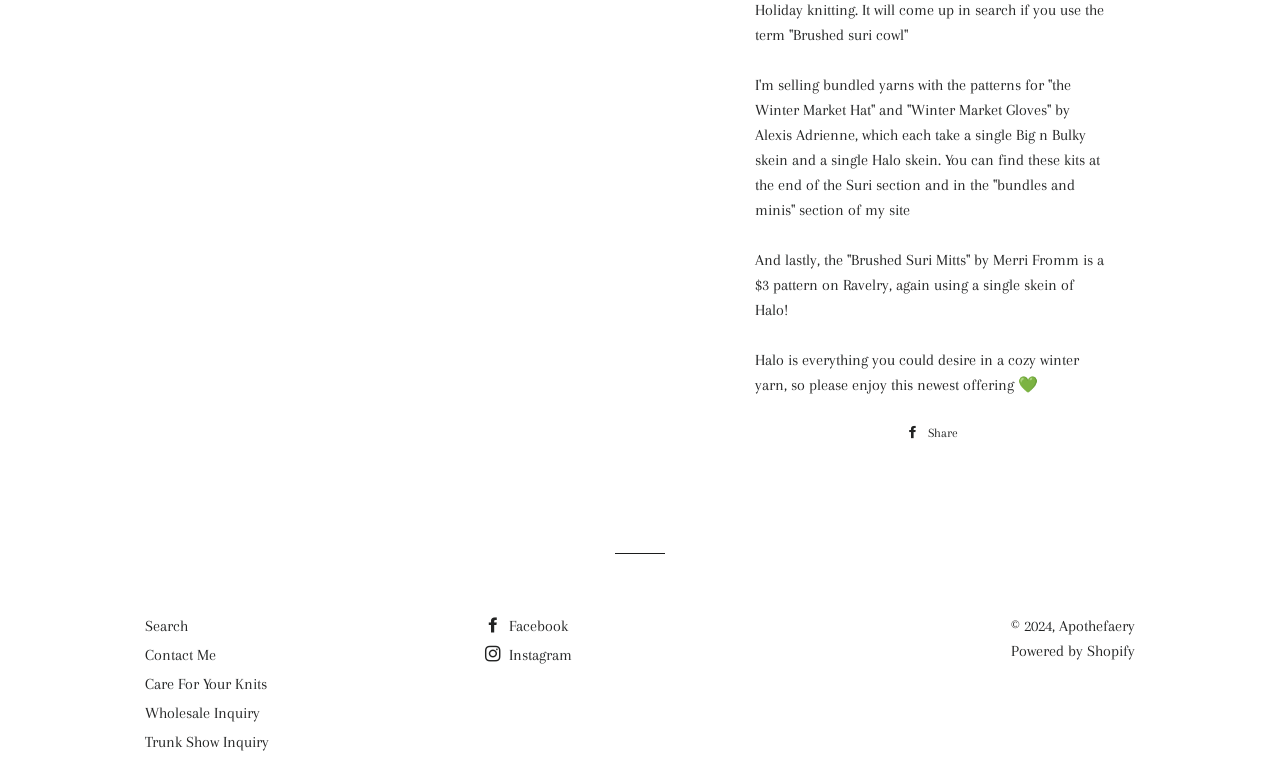Please locate the bounding box coordinates for the element that should be clicked to achieve the following instruction: "Visit Facebook page". Ensure the coordinates are given as four float numbers between 0 and 1, i.e., [left, top, right, bottom].

[0.379, 0.812, 0.444, 0.836]